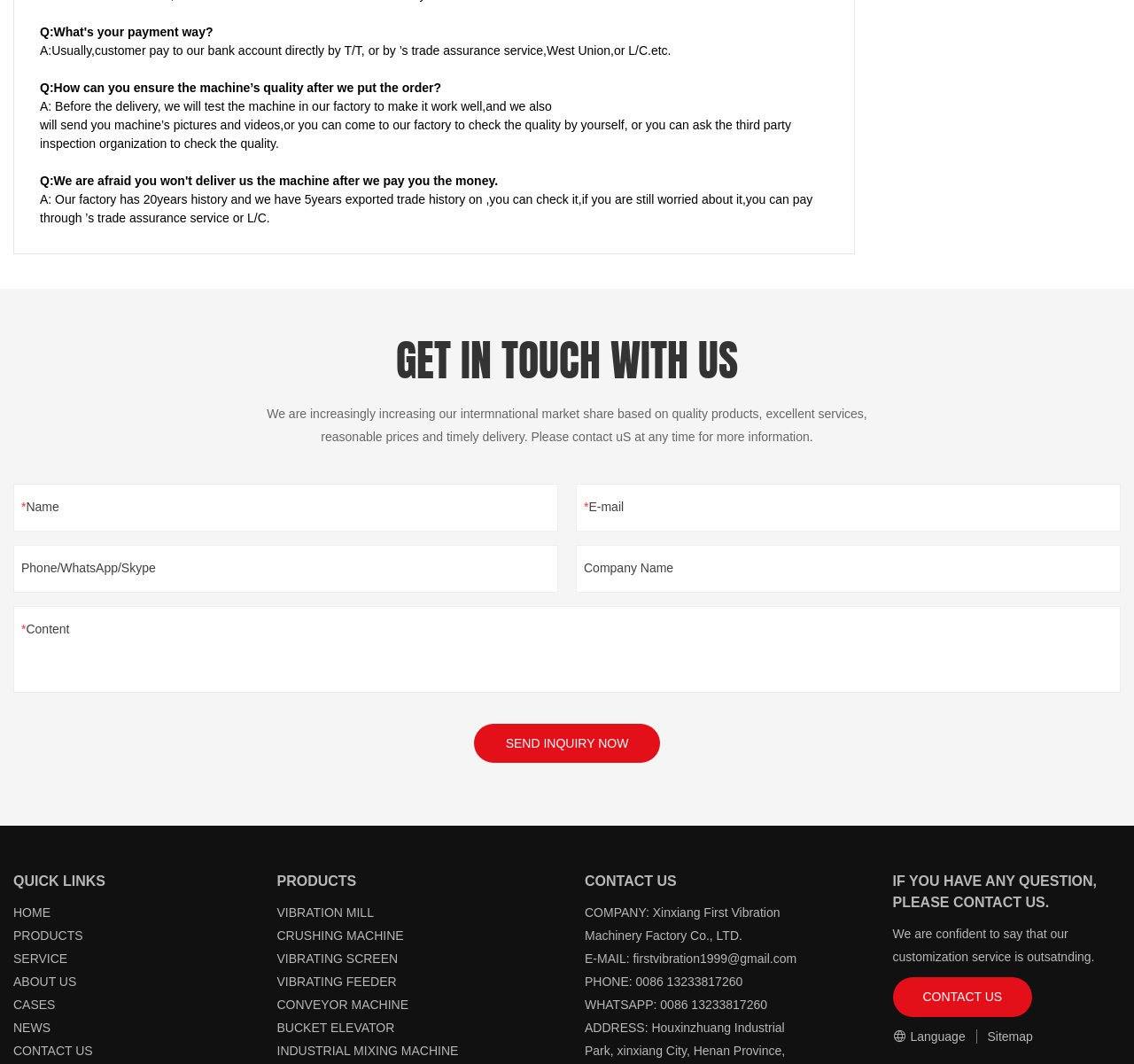Please locate the bounding box coordinates of the element that should be clicked to complete the given instruction: "Click the SEND INQUIRY NOW button".

[0.418, 0.68, 0.582, 0.717]